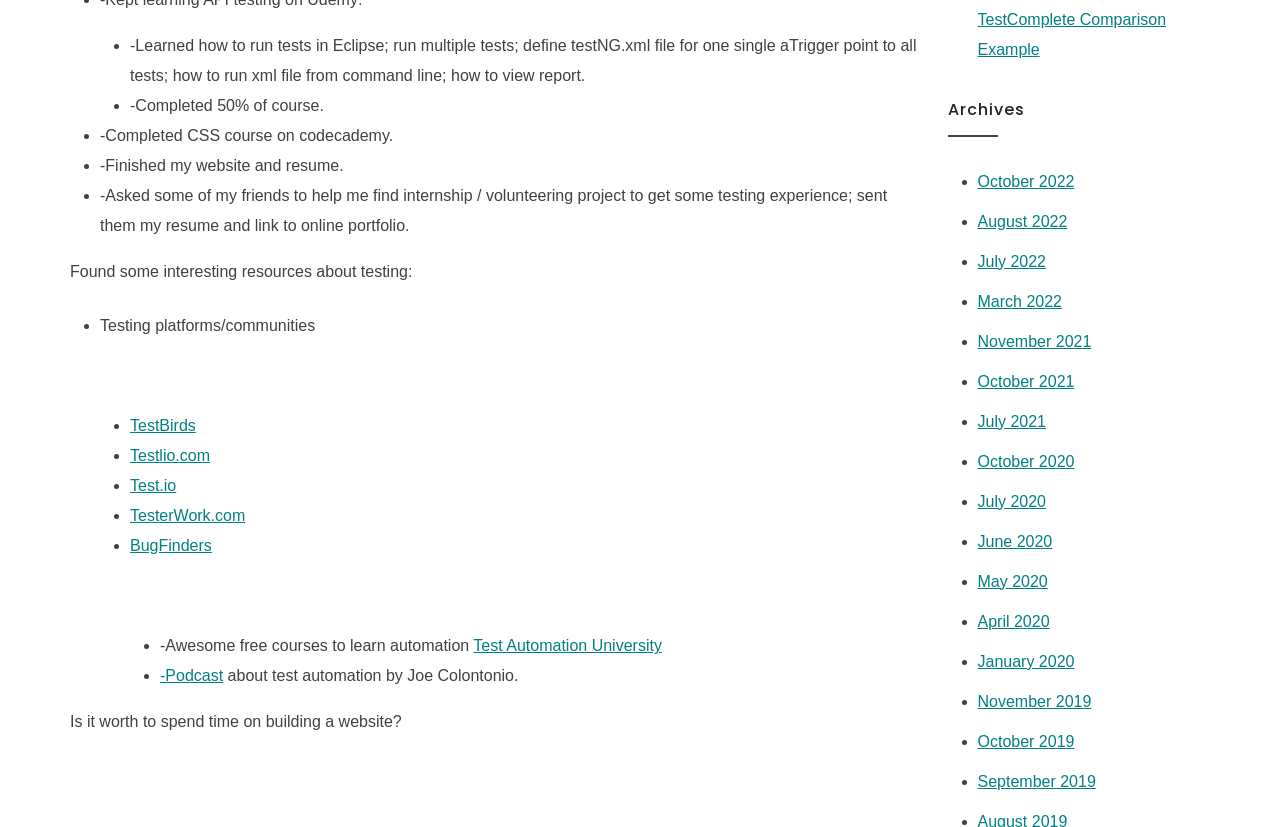Please locate the bounding box coordinates of the element's region that needs to be clicked to follow the instruction: "Click on the Ideas For India link". The bounding box coordinates should be provided as four float numbers between 0 and 1, i.e., [left, top, right, bottom].

None